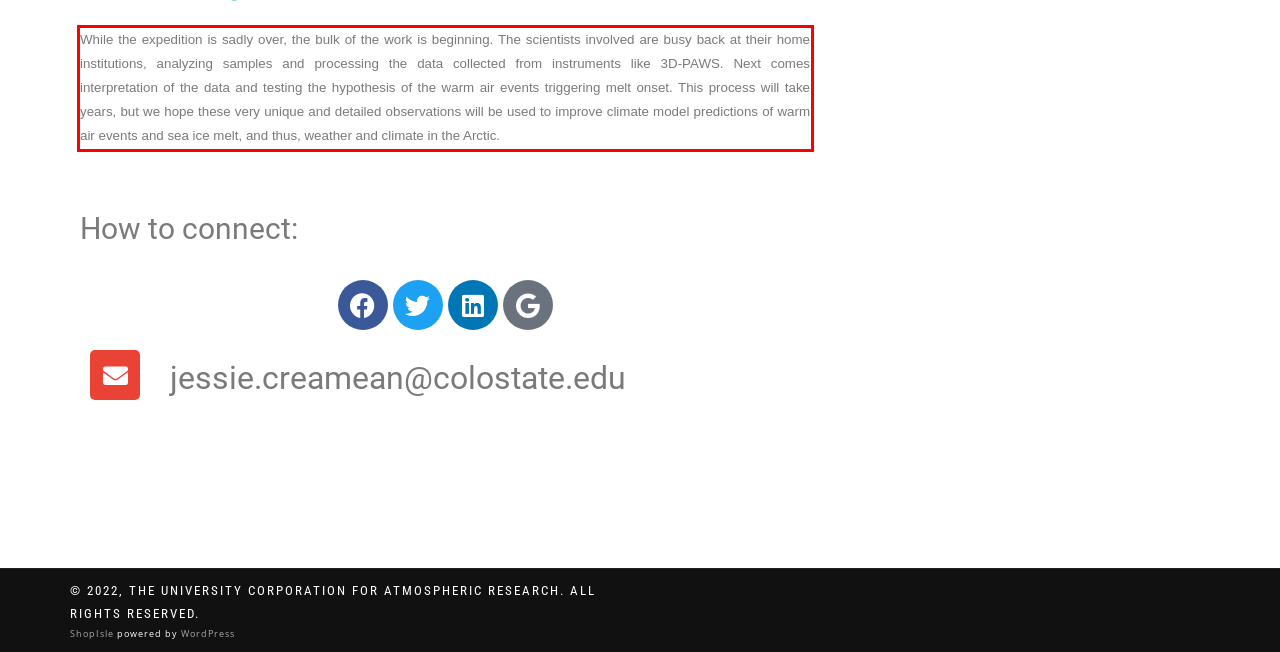In the screenshot of the webpage, find the red bounding box and perform OCR to obtain the text content restricted within this red bounding box.

While the expedition is sadly over, the bulk of the work is beginning. The scientists involved are busy back at their home institutions, analyzing samples and processing the data collected from instruments like 3D-PAWS. Next comes interpretation of the data and testing the hypothesis of the warm air events triggering melt onset. This process will take years, but we hope these very unique and detailed observations will be used to improve climate model predictions of warm air events and sea ice melt, and thus, weather and climate in the Arctic.